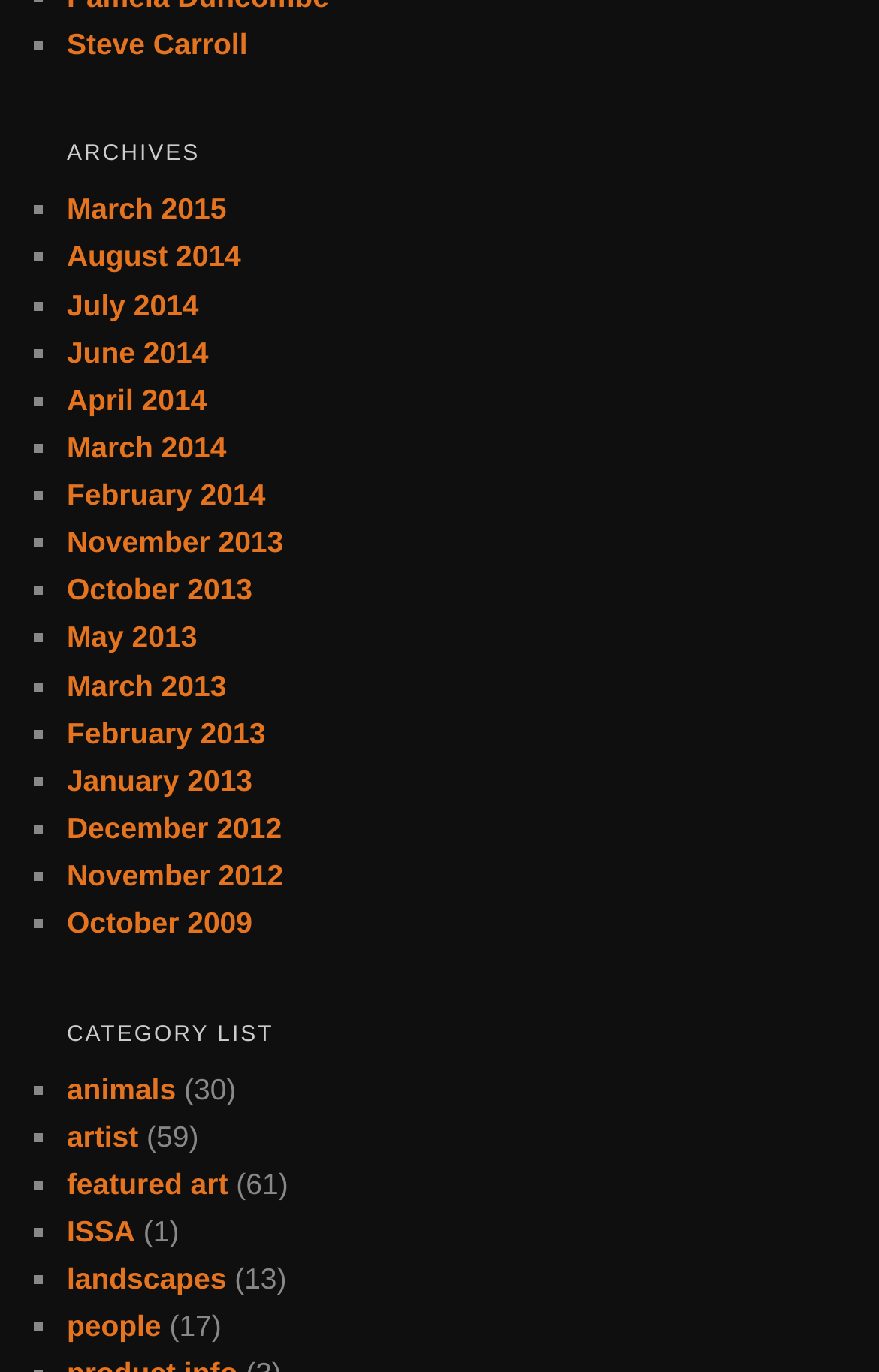Examine the image and give a thorough answer to the following question:
How many categories are listed?

I counted the number of category links in the category list section and found that there are 8 categories.